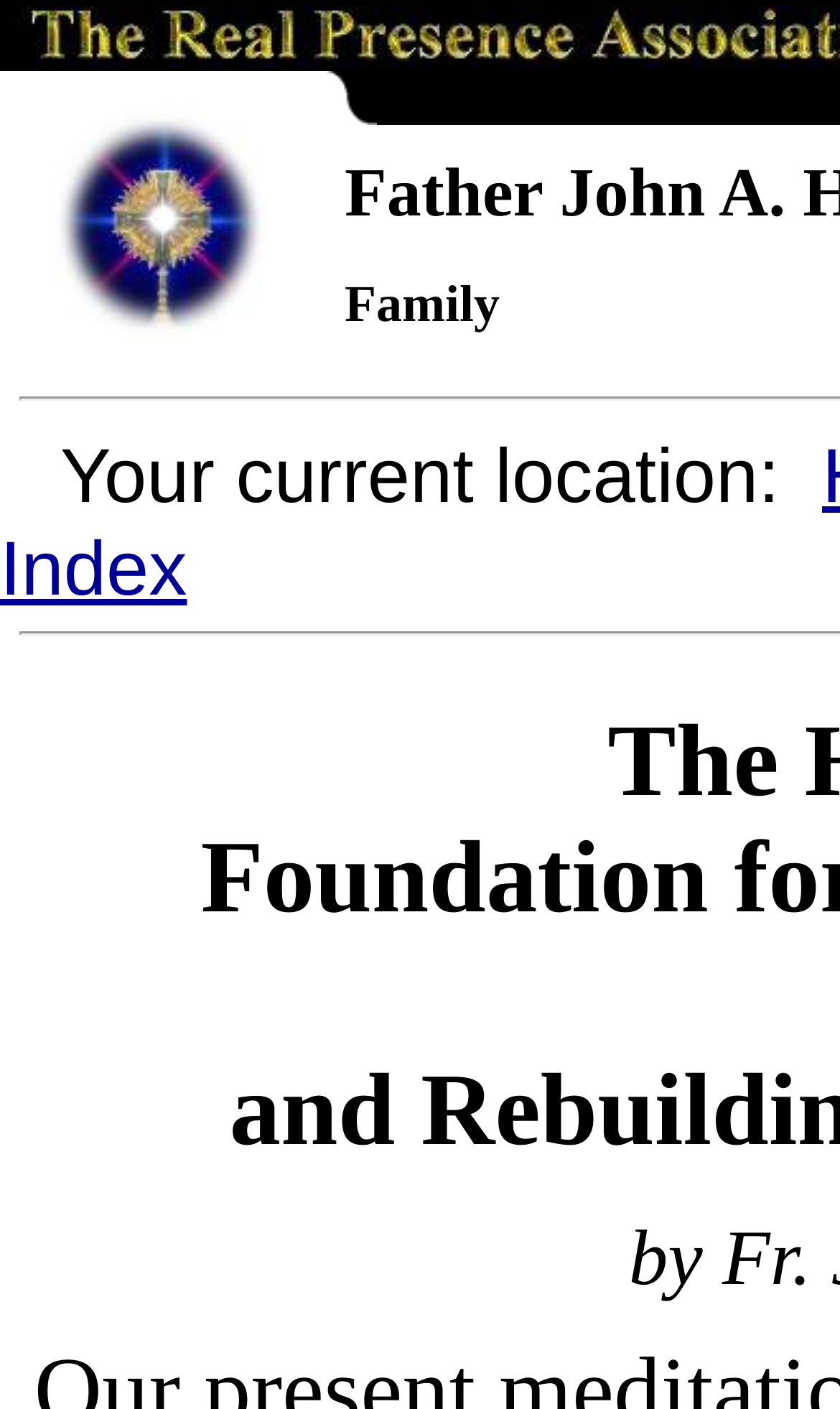Please reply to the following question with a single word or a short phrase:
What is the name of the association on the webpage?

The Real Presence Eucharistic Education and Adoration Association